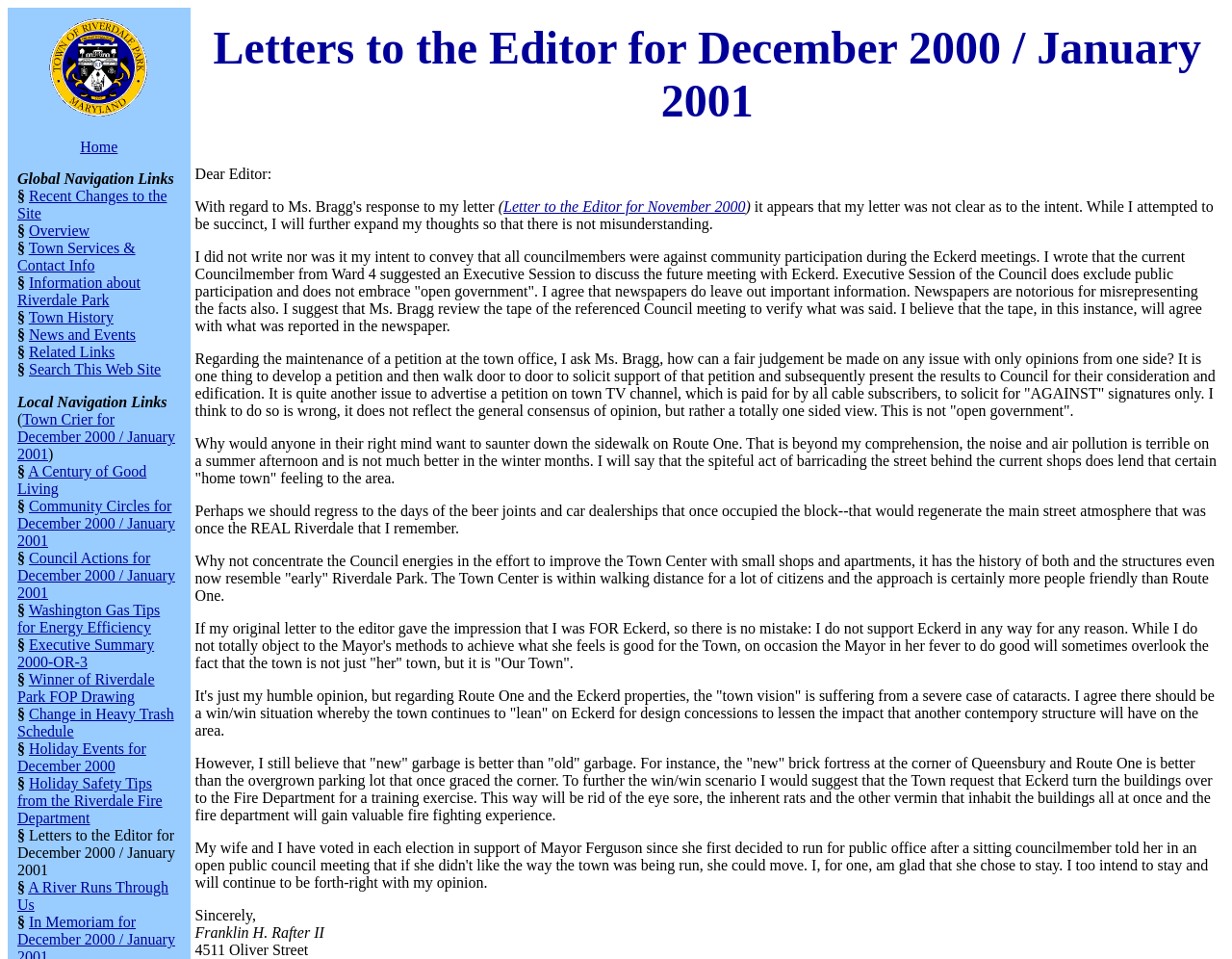What is the name of the town?
Examine the image closely and answer the question with as much detail as possible.

I inferred this answer by looking at the town seal picture and the text 'Letters to the Editor for December 2000 / January 2001' which suggests that the webpage is related to the town of Riverdale Park.